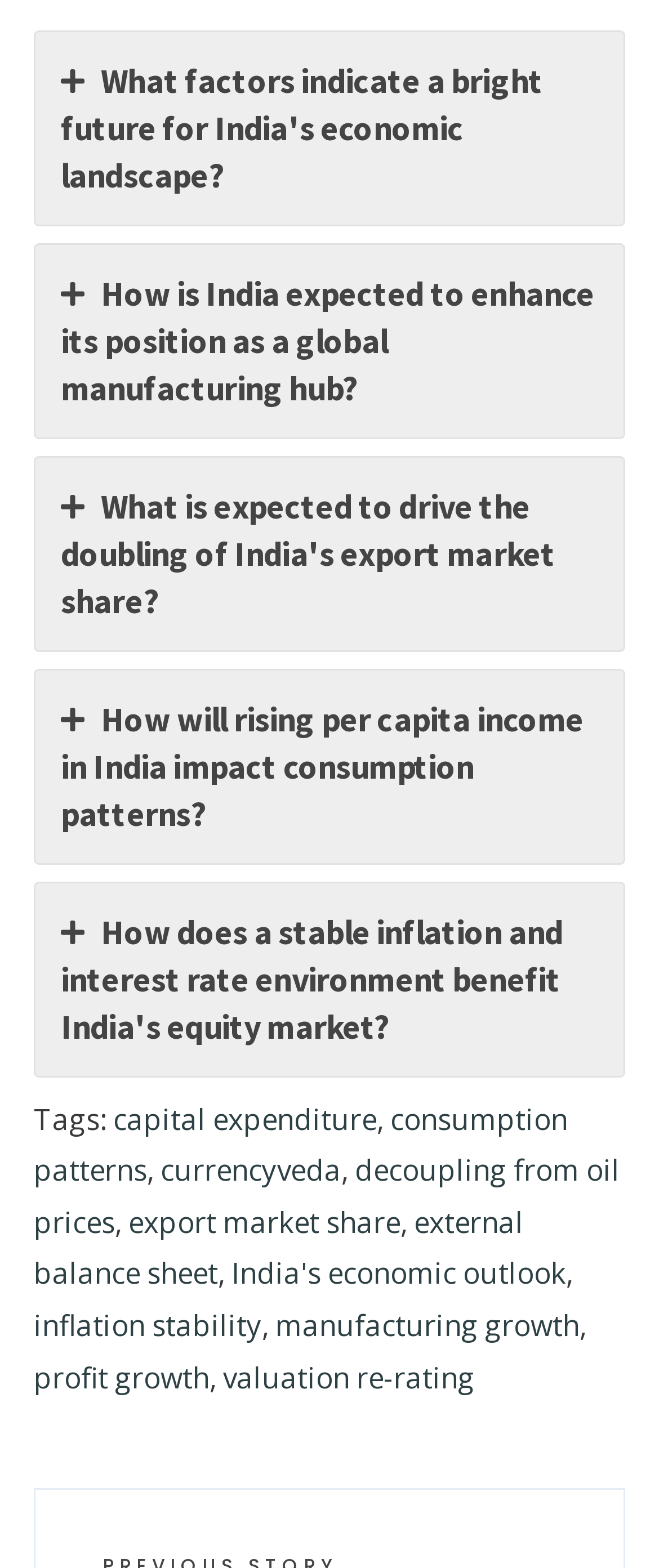Please identify the bounding box coordinates of the element's region that needs to be clicked to fulfill the following instruction: "Read about the impact of rising per capita income on consumption patterns in India". The bounding box coordinates should consist of four float numbers between 0 and 1, i.e., [left, top, right, bottom].

[0.054, 0.427, 0.946, 0.55]